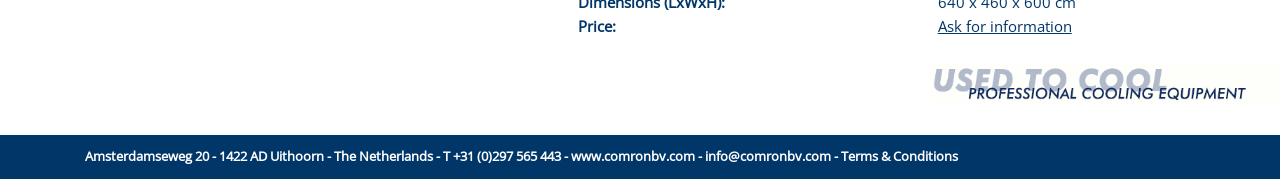Utilize the information from the image to answer the question in detail:
What is the company's address?

I found the company's address by looking at the footer section of the webpage, where it is written as 'Amsterdamseweg 20 - 1422 AD Uithoorn - The Netherlands -'.